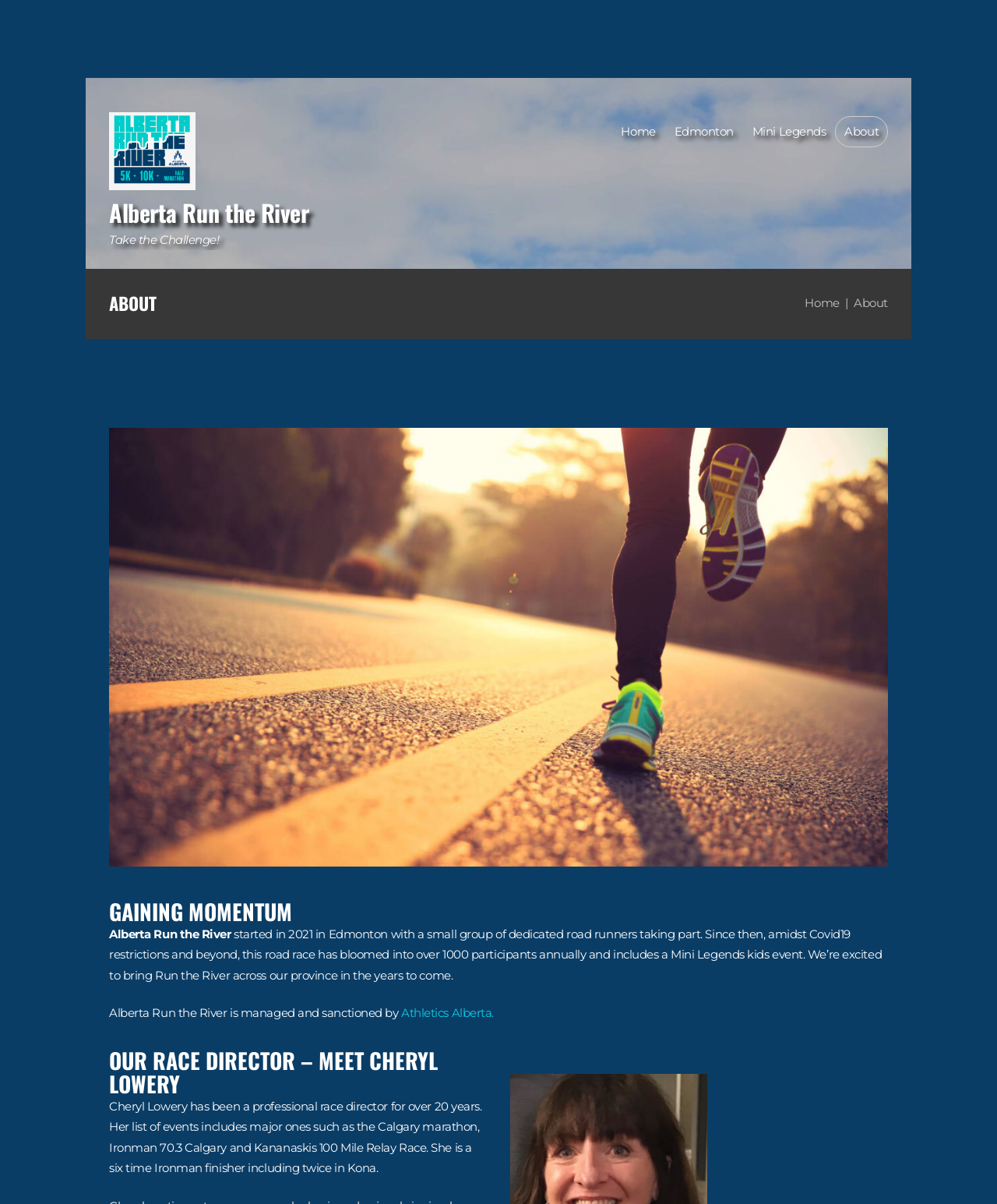What is the name of the event?
Answer the question in a detailed and comprehensive manner.

I inferred this answer by looking at the text 'Alberta Run the River' which appears multiple times on the webpage, including in the heading 'ABOUT' and in the paragraph describing the event.